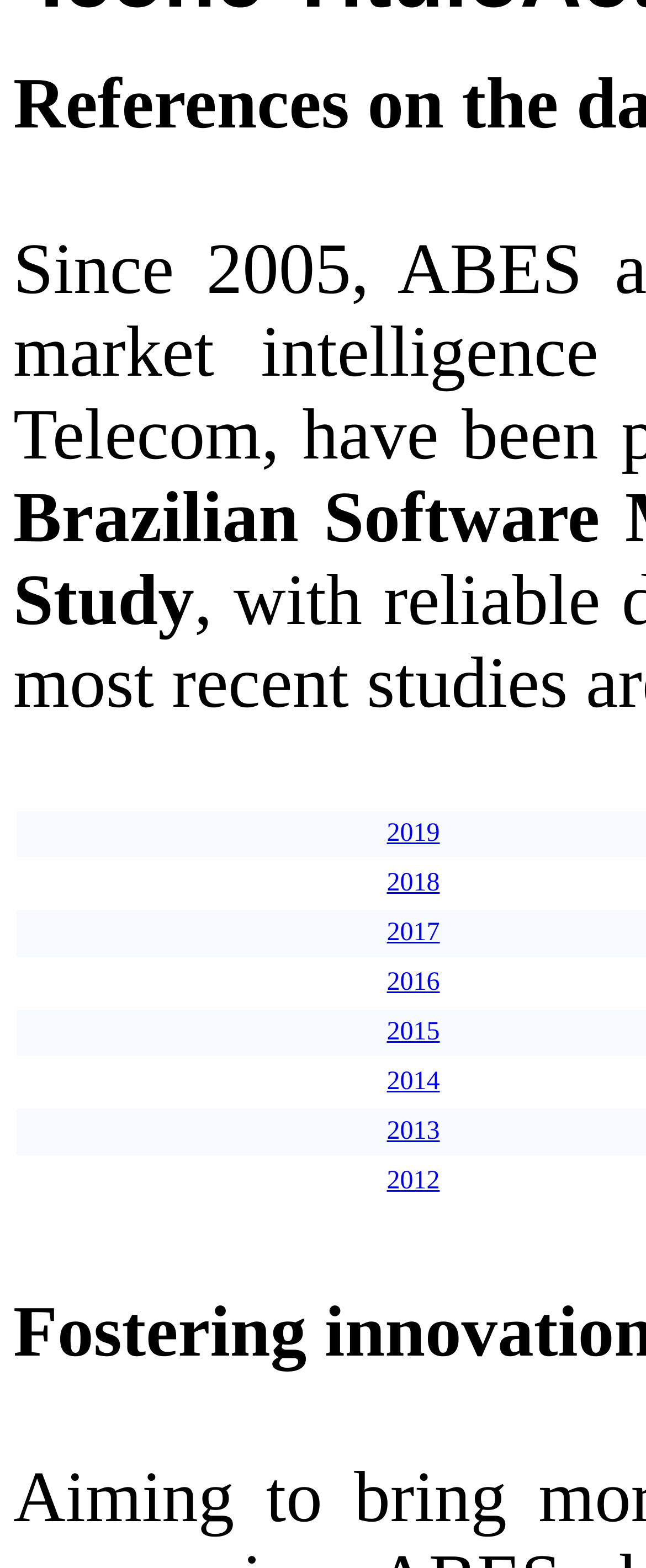Indicate the bounding box coordinates of the element that must be clicked to execute the instruction: "view 2019". The coordinates should be given as four float numbers between 0 and 1, i.e., [left, top, right, bottom].

[0.599, 0.522, 0.681, 0.54]